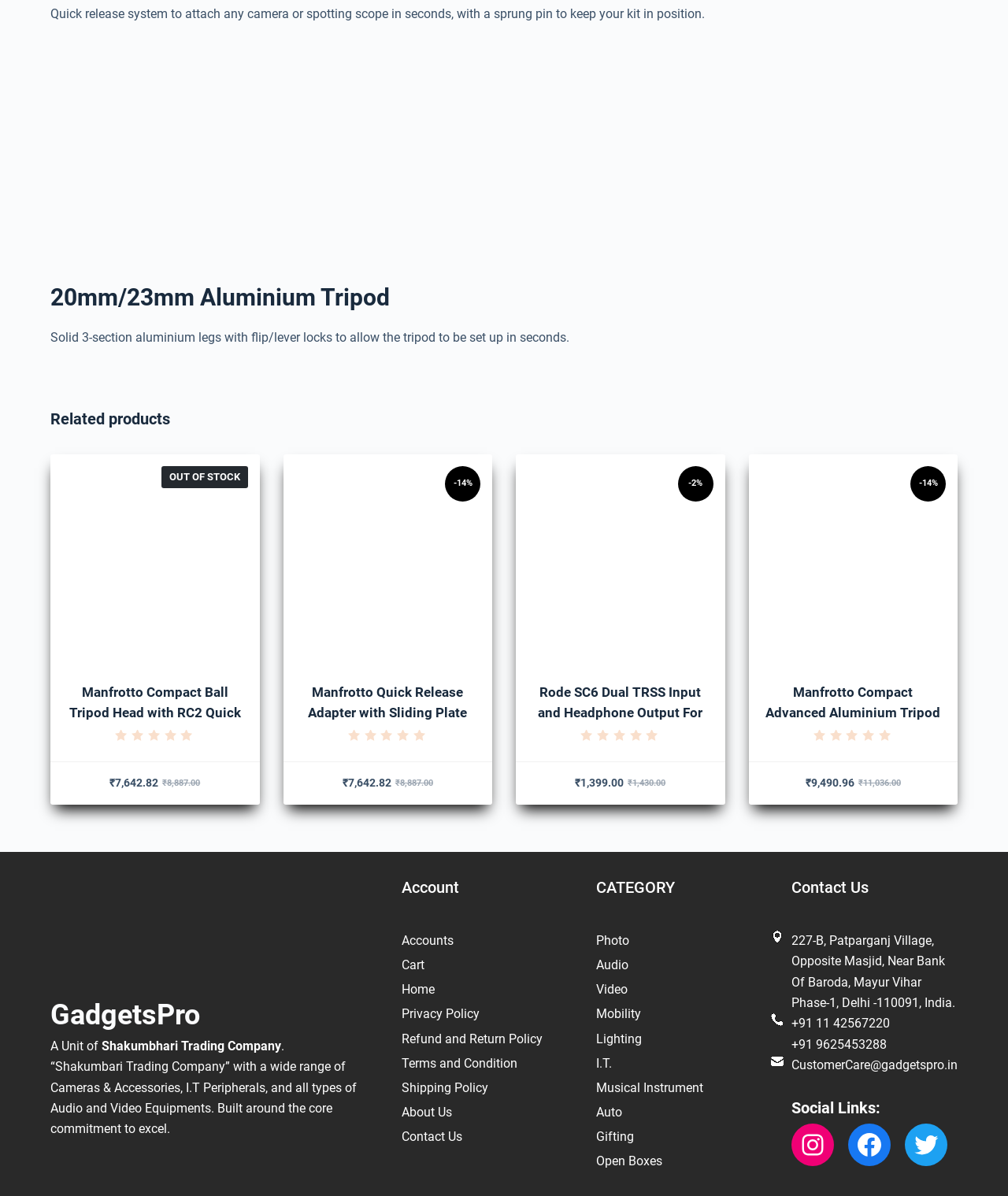Specify the bounding box coordinates (top-left x, top-left y, bottom-right x, bottom-right y) of the UI element in the screenshot that matches this description: Gifting

[0.592, 0.944, 0.629, 0.957]